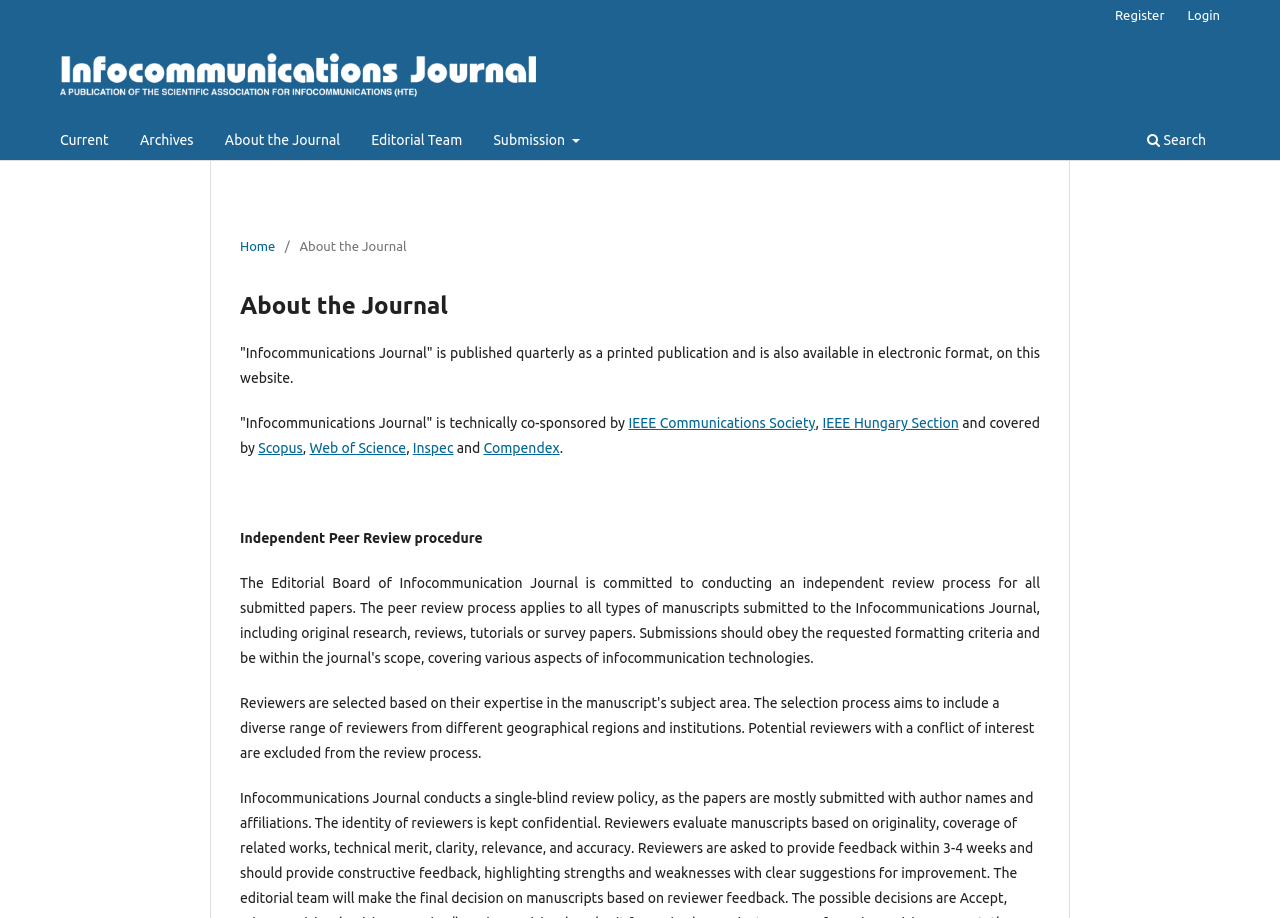Highlight the bounding box coordinates of the region I should click on to meet the following instruction: "Read about the 'Independent Peer Review procedure'".

[0.188, 0.577, 0.377, 0.595]